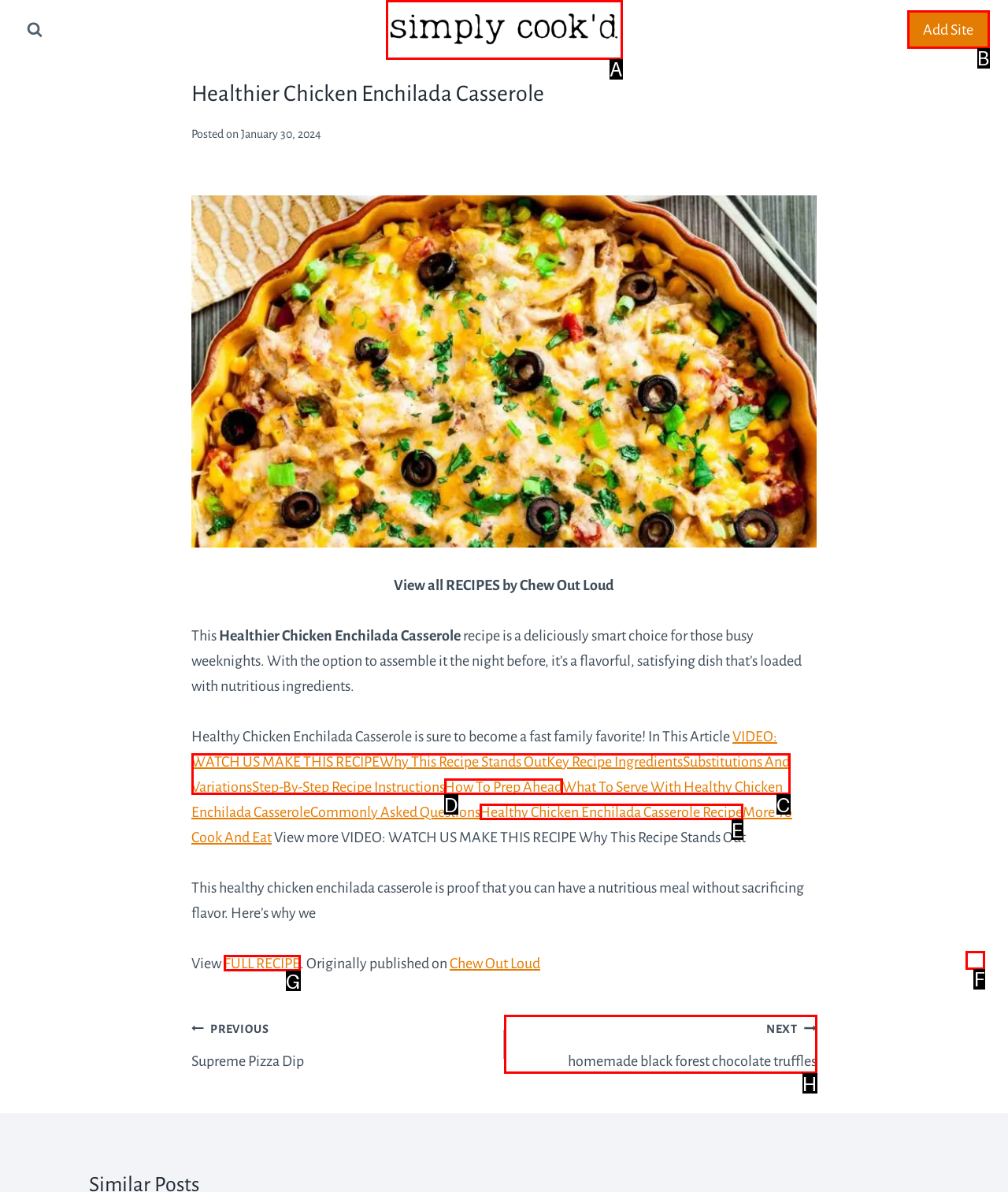Choose the letter of the UI element necessary for this task: Scroll to top
Answer with the correct letter.

F